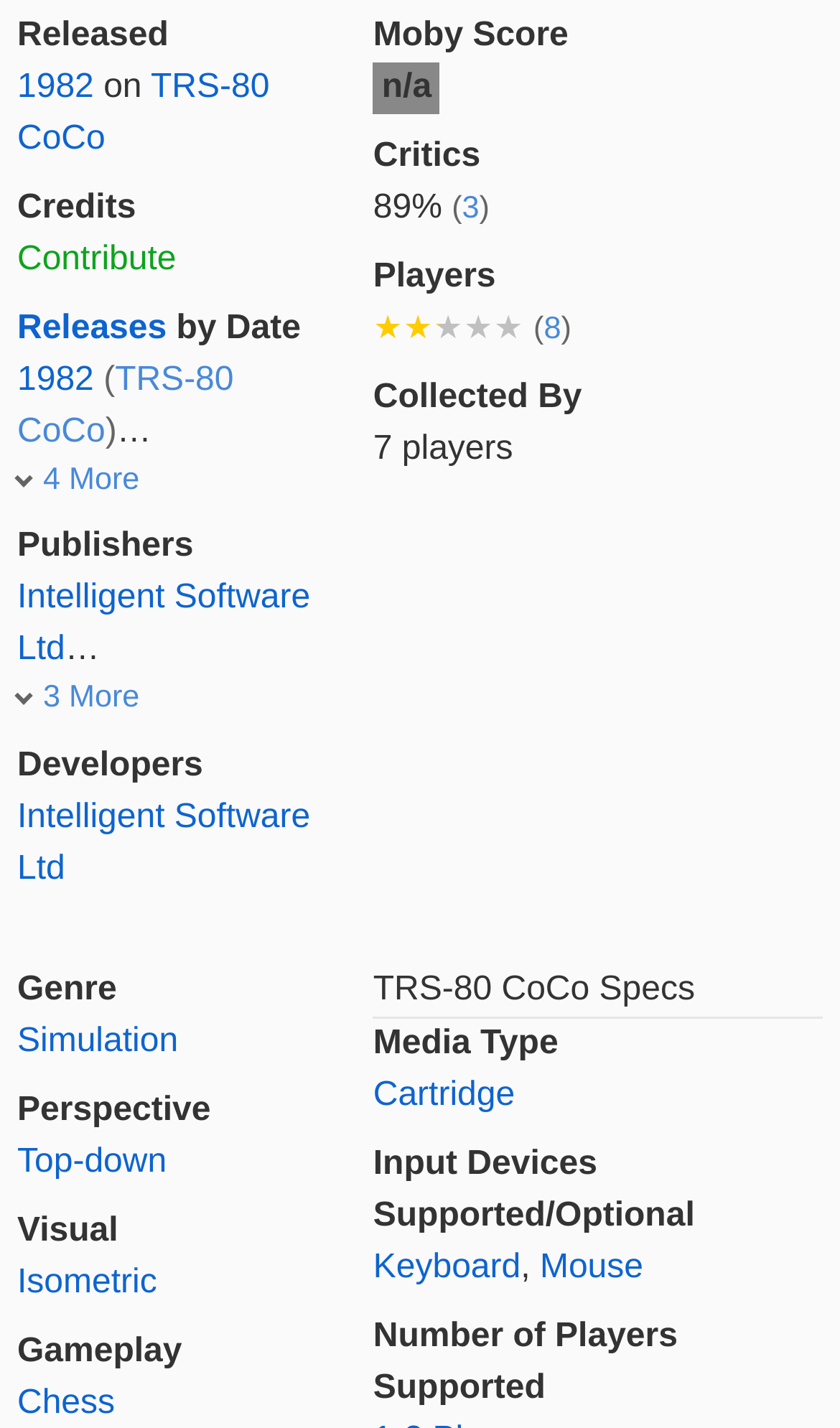Kindly determine the bounding box coordinates of the area that needs to be clicked to fulfill this instruction: "Check the Moby Score".

[0.444, 0.011, 0.677, 0.037]